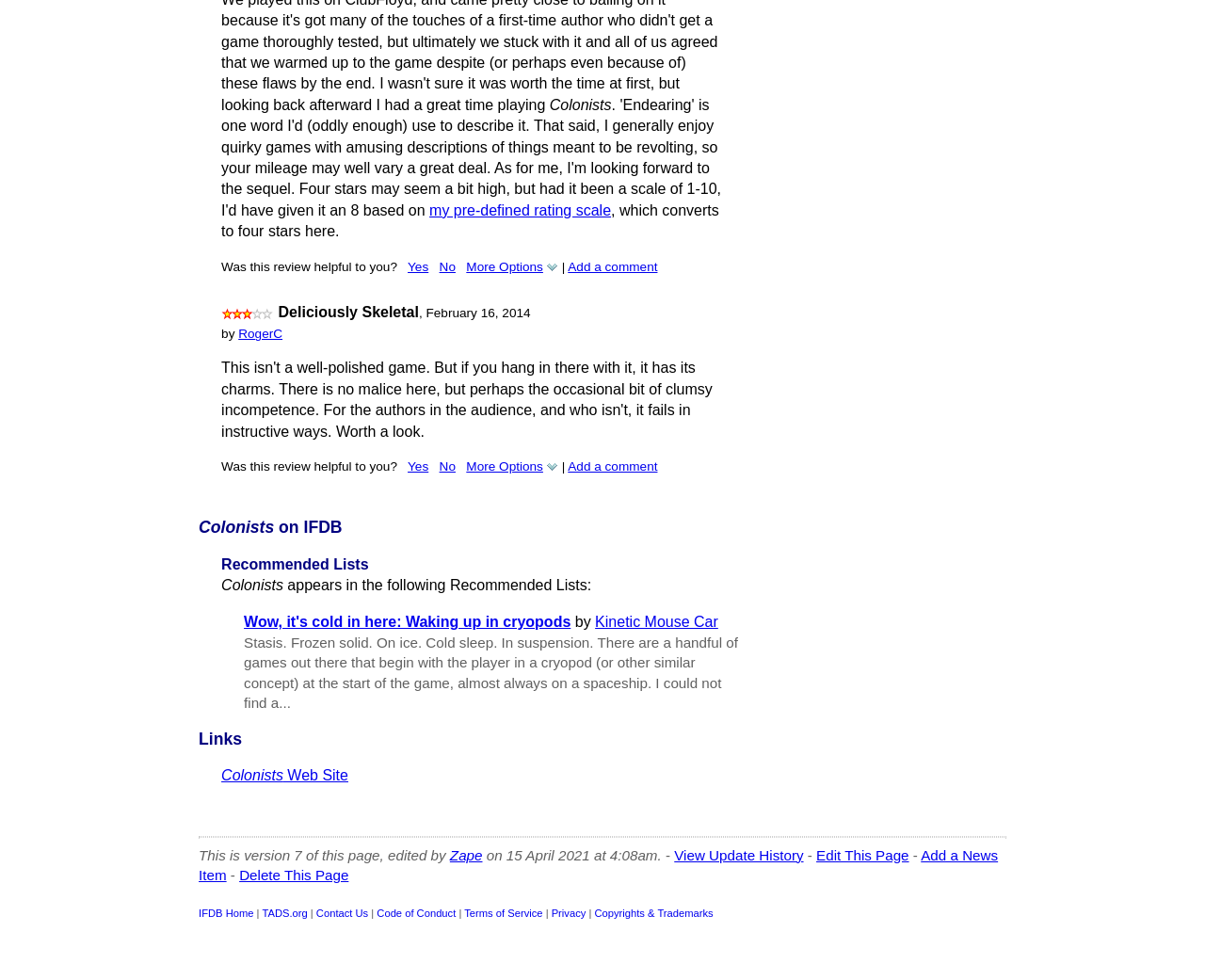Identify and provide the bounding box for the element described by: "More Options".

[0.387, 0.469, 0.463, 0.483]